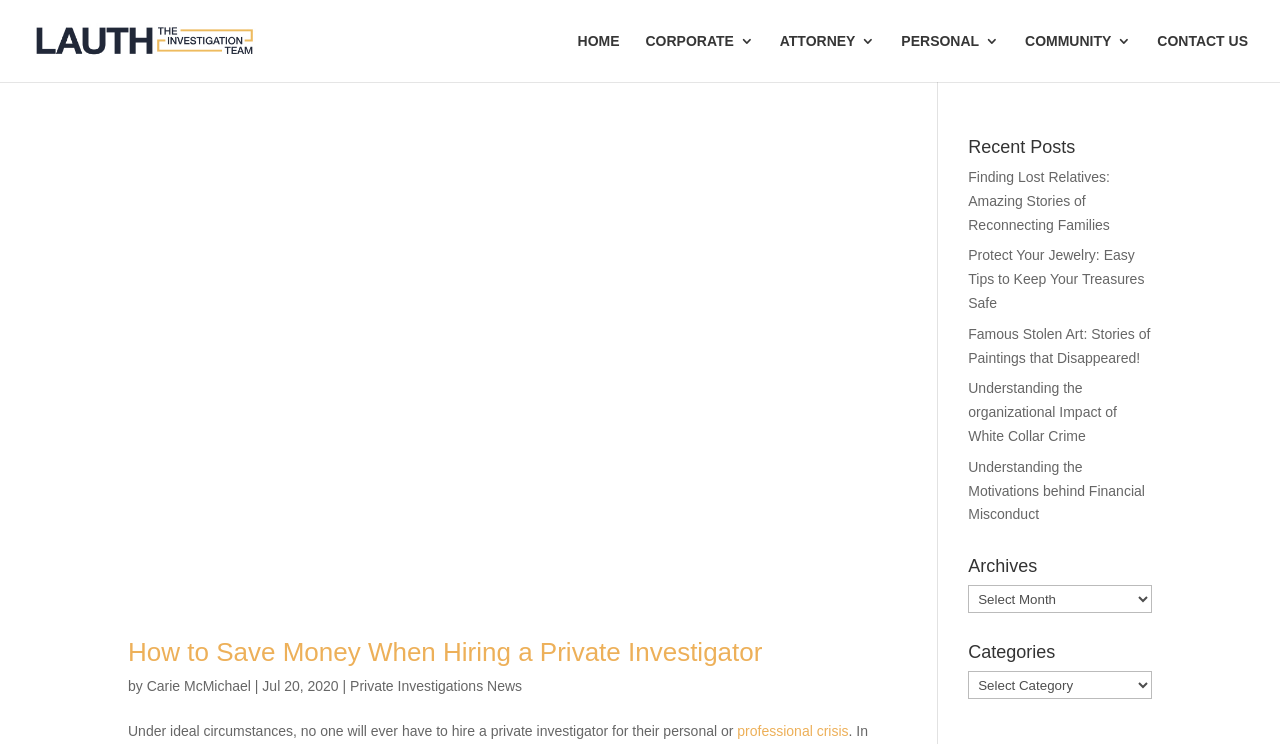Please specify the bounding box coordinates of the area that should be clicked to accomplish the following instruction: "Click HOME". The coordinates should consist of four float numbers between 0 and 1, i.e., [left, top, right, bottom].

[0.451, 0.046, 0.484, 0.11]